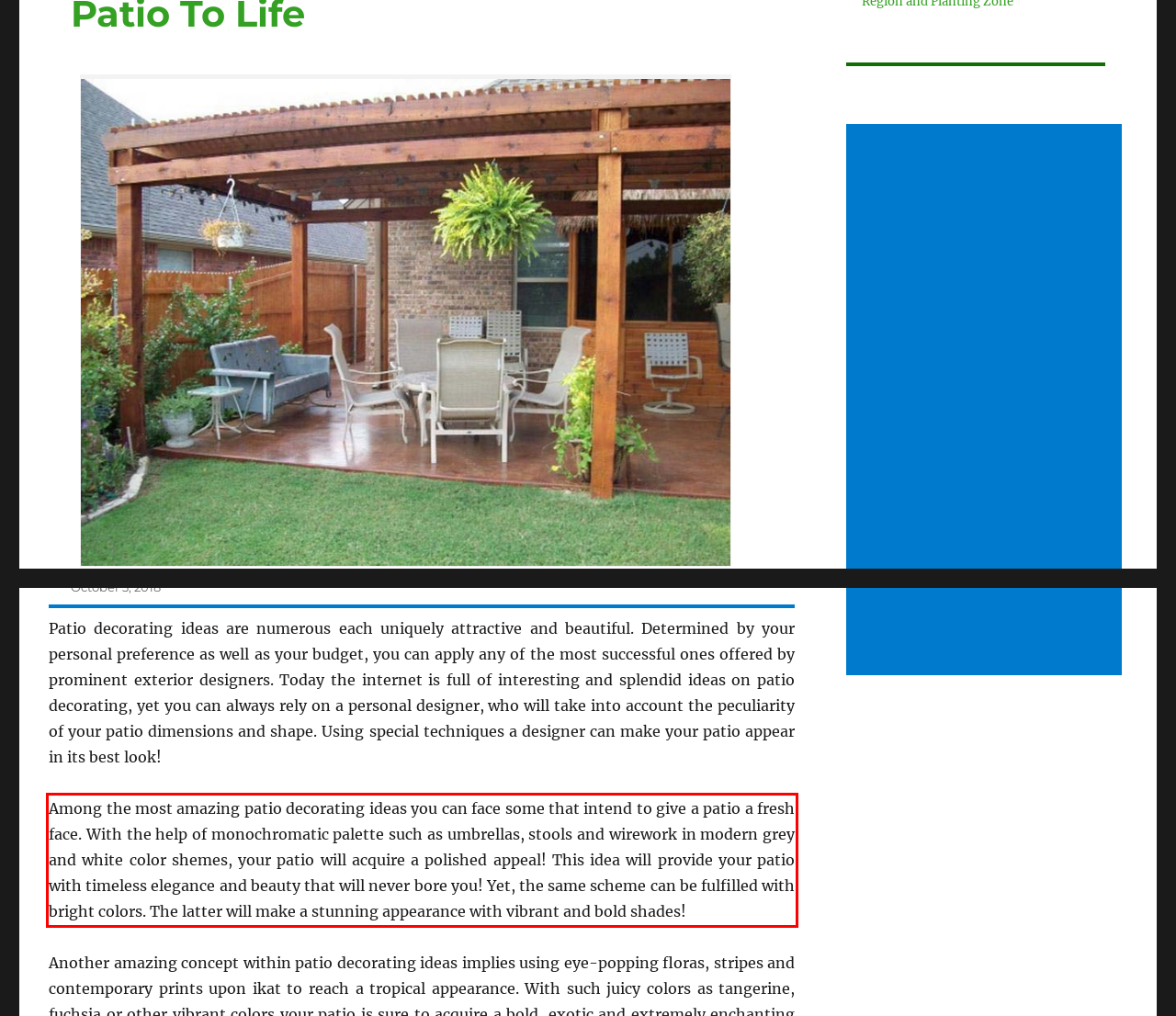Locate the red bounding box in the provided webpage screenshot and use OCR to determine the text content inside it.

Among the most amazing patio decorating ideas you can face some that intend to give a patio a fresh face. With the help of monochromatic palette such as umbrellas, stools and wirework in modern grey and white color shemes, your patio will acquire a polished appeal! This idea will provide your patio with timeless elegance and beauty that will never bore you! Yet, the same scheme can be fulfilled with bright colors. The latter will make a stunning appearance with vibrant and bold shades!